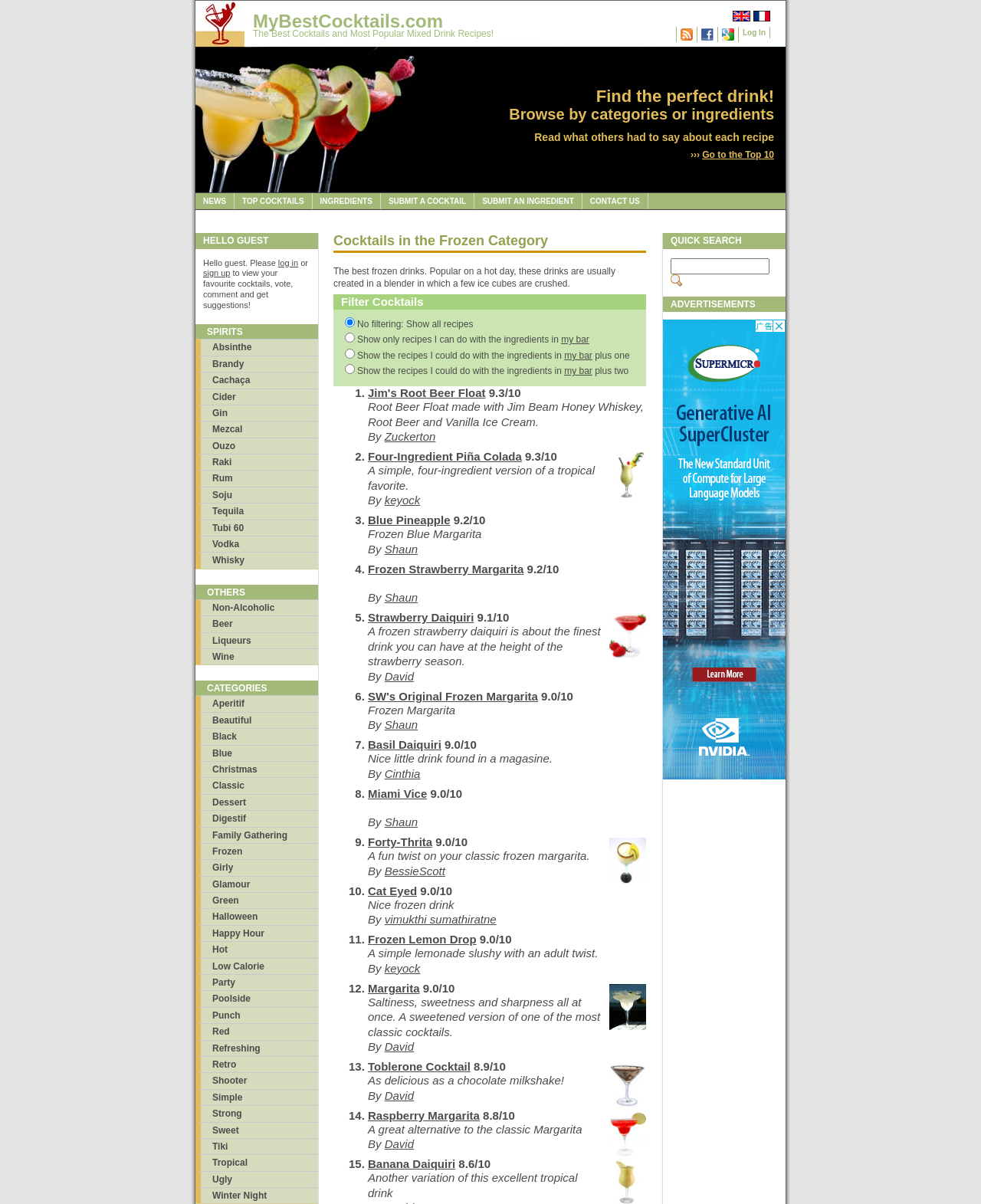Please indicate the bounding box coordinates of the element's region to be clicked to achieve the instruction: "Browse Top Cocktails". Provide the coordinates as four float numbers between 0 and 1, i.e., [left, top, right, bottom].

[0.239, 0.16, 0.318, 0.174]